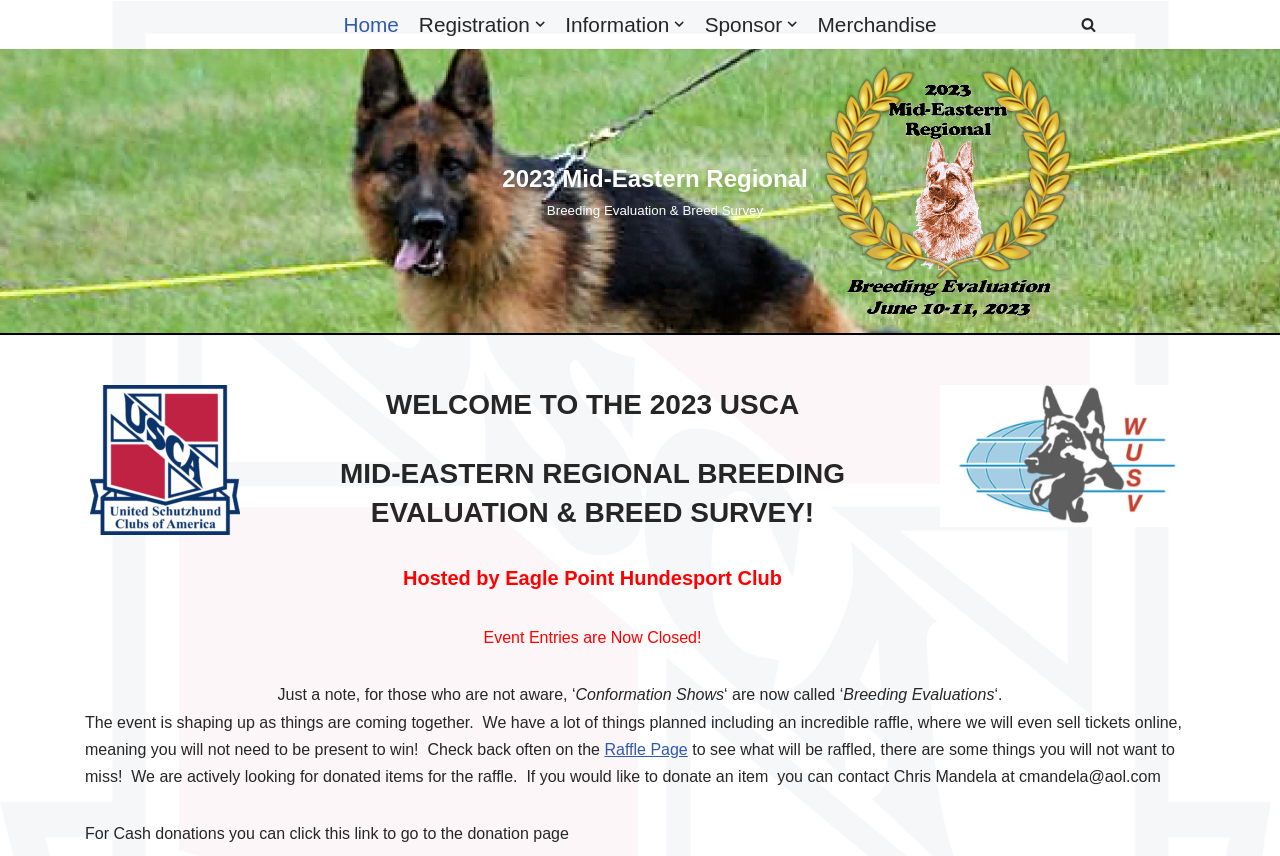How can cash donations be made for the raffle?
Answer the question with a single word or phrase, referring to the image.

Through a link to the donation page